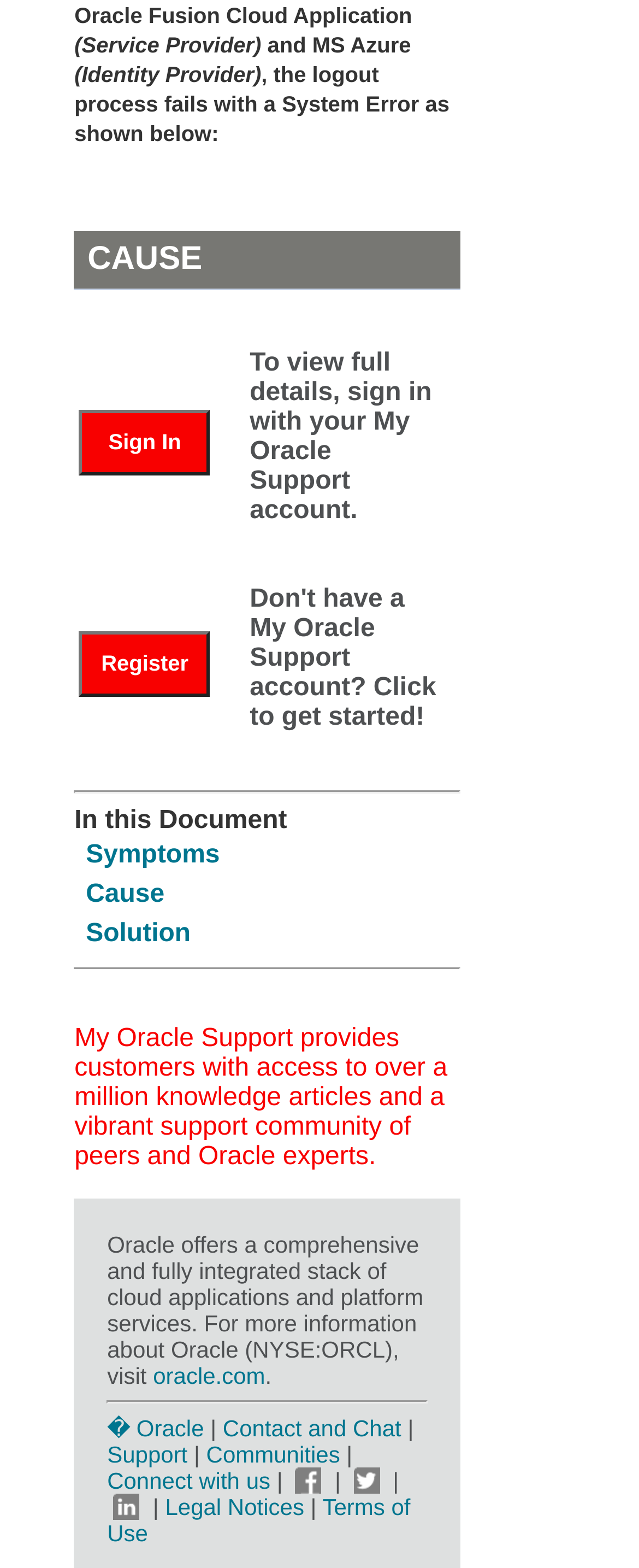Determine the bounding box coordinates (top-left x, top-left y, bottom-right x, bottom-right y) of the UI element described in the following text: � Oracle

[0.168, 0.902, 0.319, 0.919]